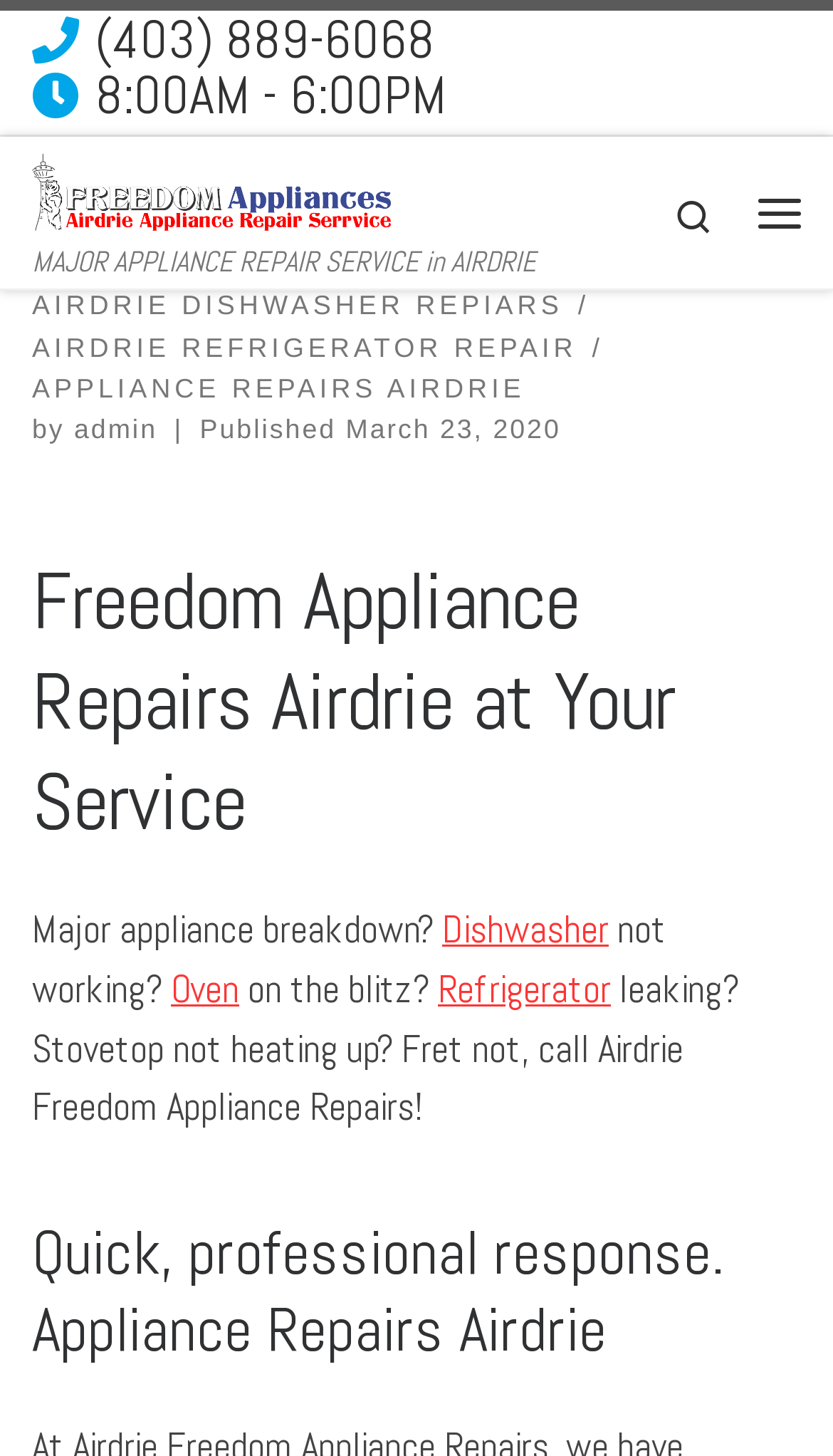Highlight the bounding box coordinates of the element you need to click to perform the following instruction: "Search for something."

[0.779, 0.101, 0.885, 0.191]